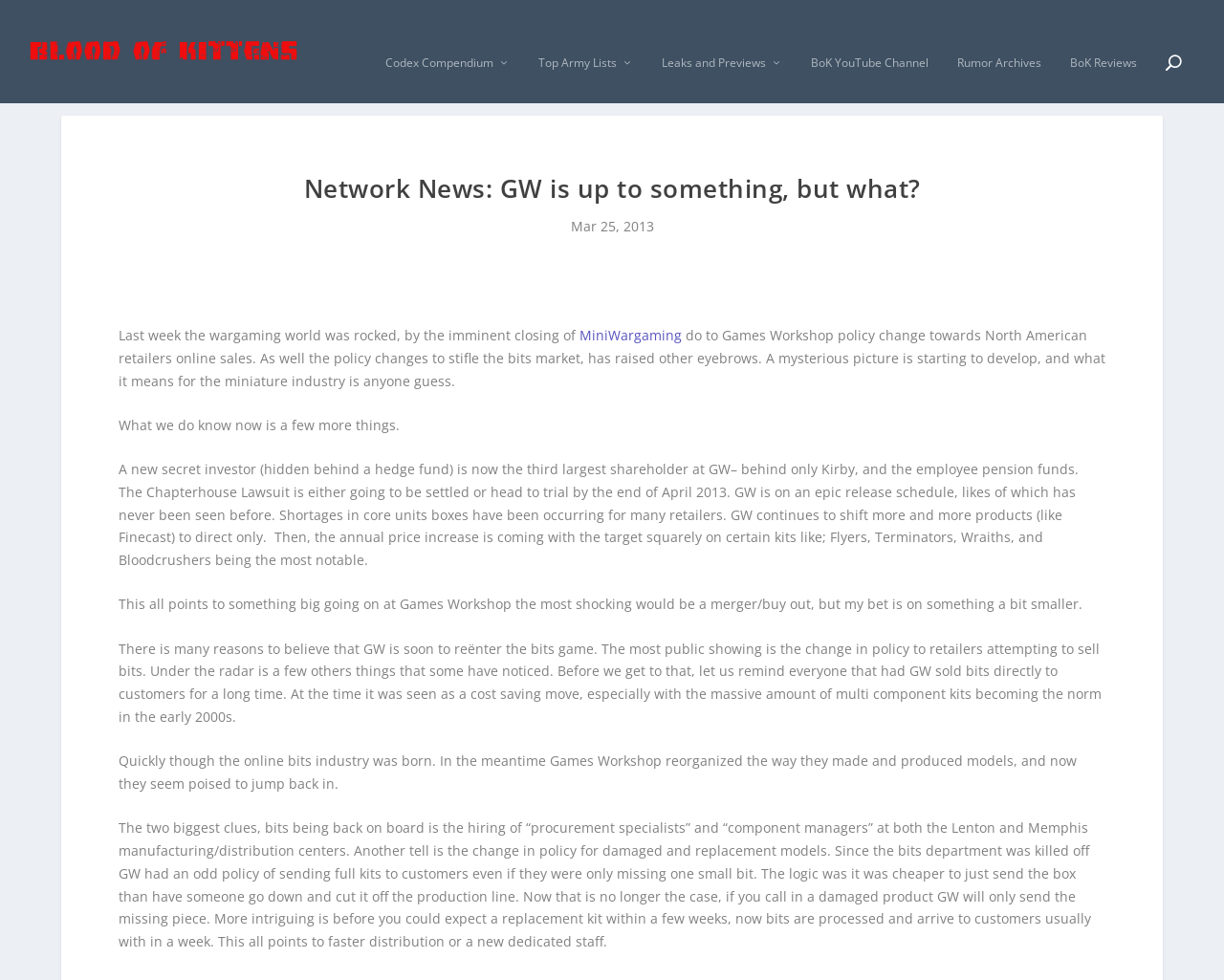Construct a comprehensive caption that outlines the webpage's structure and content.

The webpage appears to be a news article or blog post from "The Blood of Kittens Network" discussing recent developments in the miniature wargaming industry, specifically related to Games Workshop (GW). 

At the top of the page, there is a logo image and a link to "The Blood of Kittens Network" on the left, followed by a series of links to other sections of the website, including "Codex Compendium", "Top Army Lists", "Leaks and Previews", "BoK YouTube Channel", "Rumor Archives", and "BoK Reviews" on the right.

Below these links, there is a heading that reads "Network News: GW is up to something, but what?" followed by a date "Mar 25, 2013". The main content of the article is divided into several paragraphs of text, which discuss the recent policy changes by Games Workshop towards North American retailers, the impact on the miniature industry, and speculation about the company's future plans.

The article mentions that a new secret investor has become the third-largest shareholder in GW, and that the company is on an epic release schedule, with shortages in core units boxes occurring for many retailers. It also notes that GW continues to shift more and more products to direct-only sales, and that an annual price increase is coming, targeting certain kits.

The author of the article speculates that GW may be planning to re-enter the bits game, citing changes in policy towards retailers attempting to sell bits, as well as the hiring of "procurement specialists" and "component managers" at the company's manufacturing and distribution centers. The article concludes by noting that the company's new policy of sending only the missing piece to customers who report damaged products, rather than the entire kit, suggests faster distribution or a new dedicated staff.